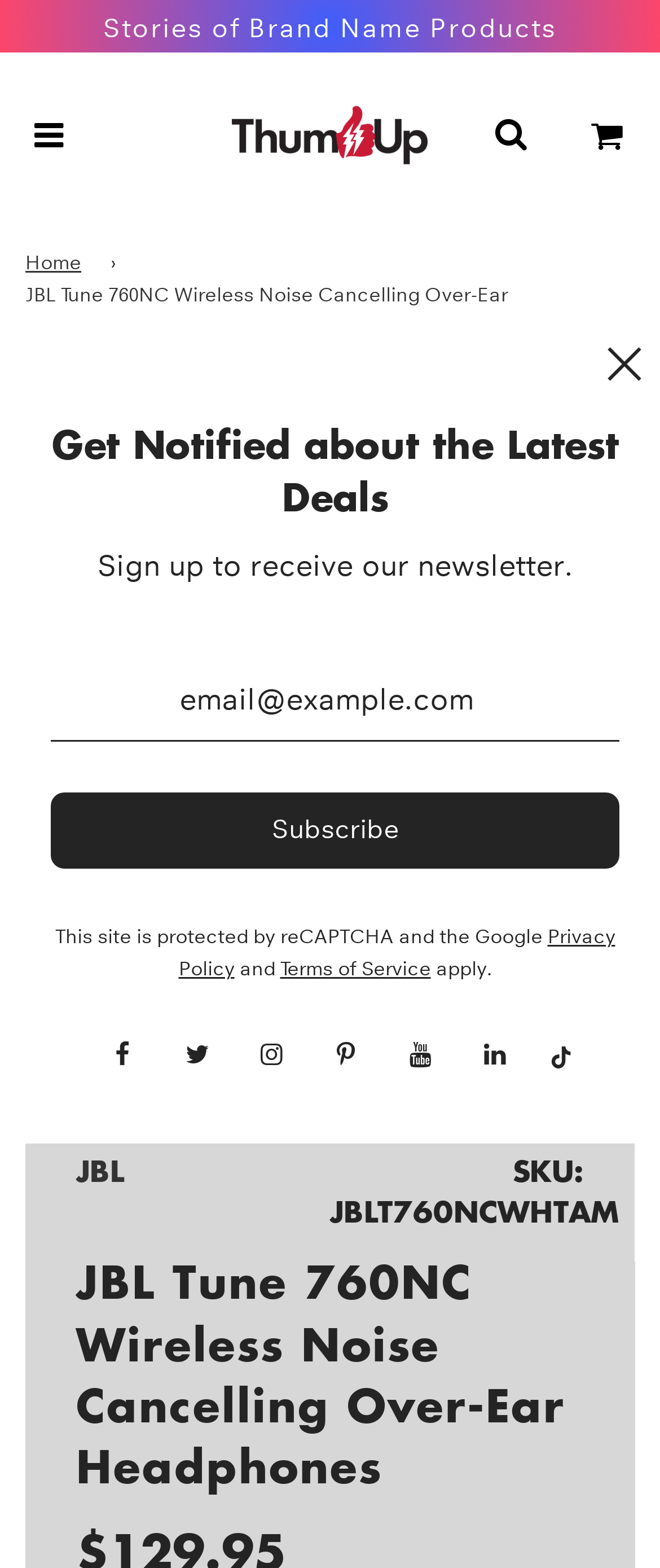Please specify the bounding box coordinates for the clickable region that will help you carry out the instruction: "Search for something".

[0.7, 0.047, 0.849, 0.127]